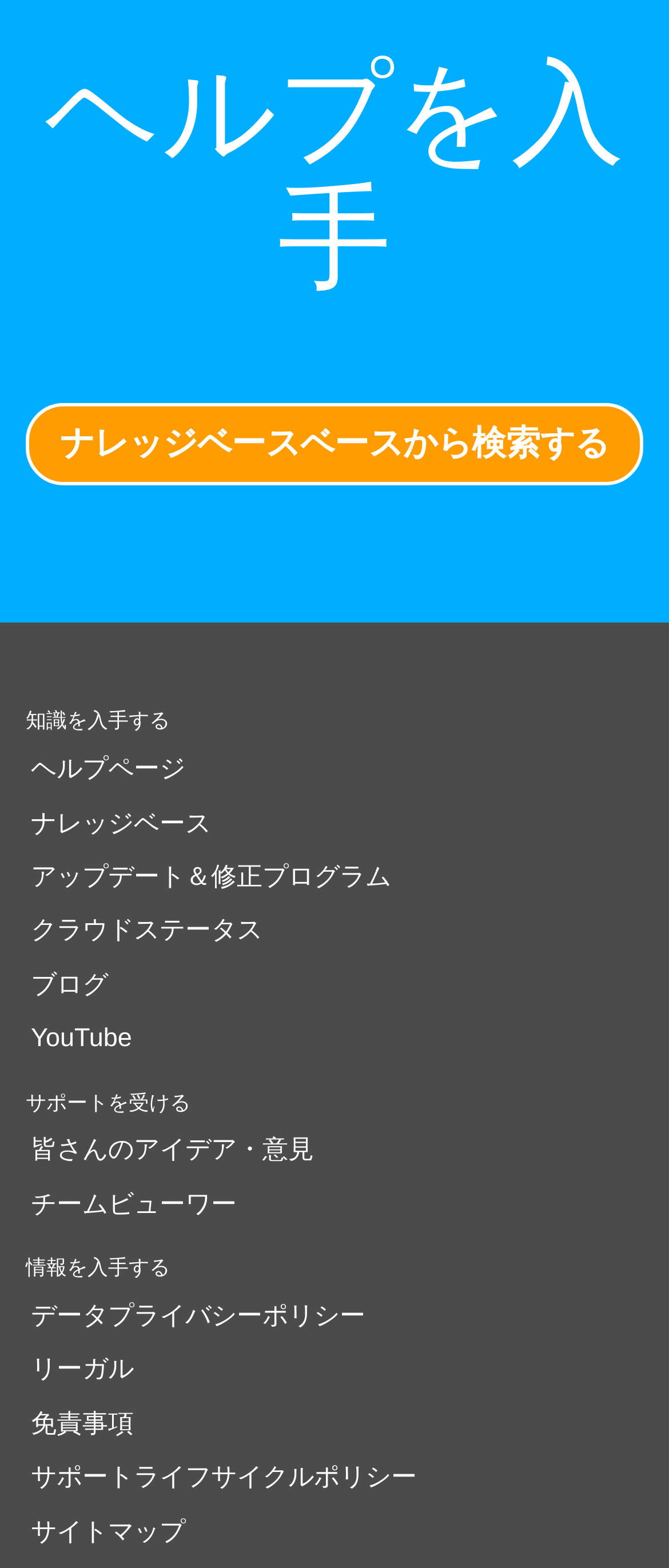Pinpoint the bounding box coordinates of the clickable area needed to execute the instruction: "go to help page". The coordinates should be specified as four float numbers between 0 and 1, i.e., [left, top, right, bottom].

[0.046, 0.481, 0.277, 0.5]